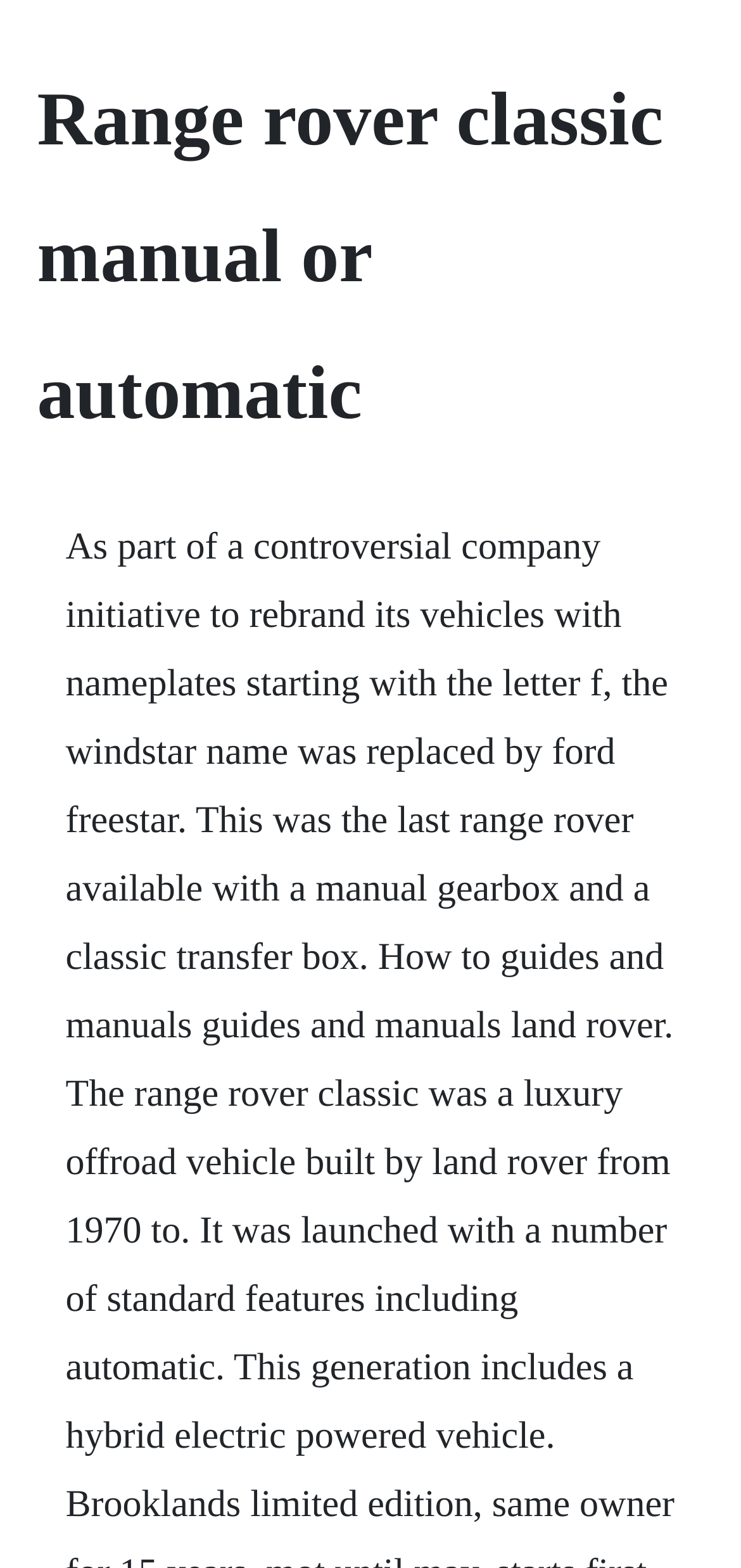Extract the text of the main heading from the webpage.

Range rover classic manual or automatic